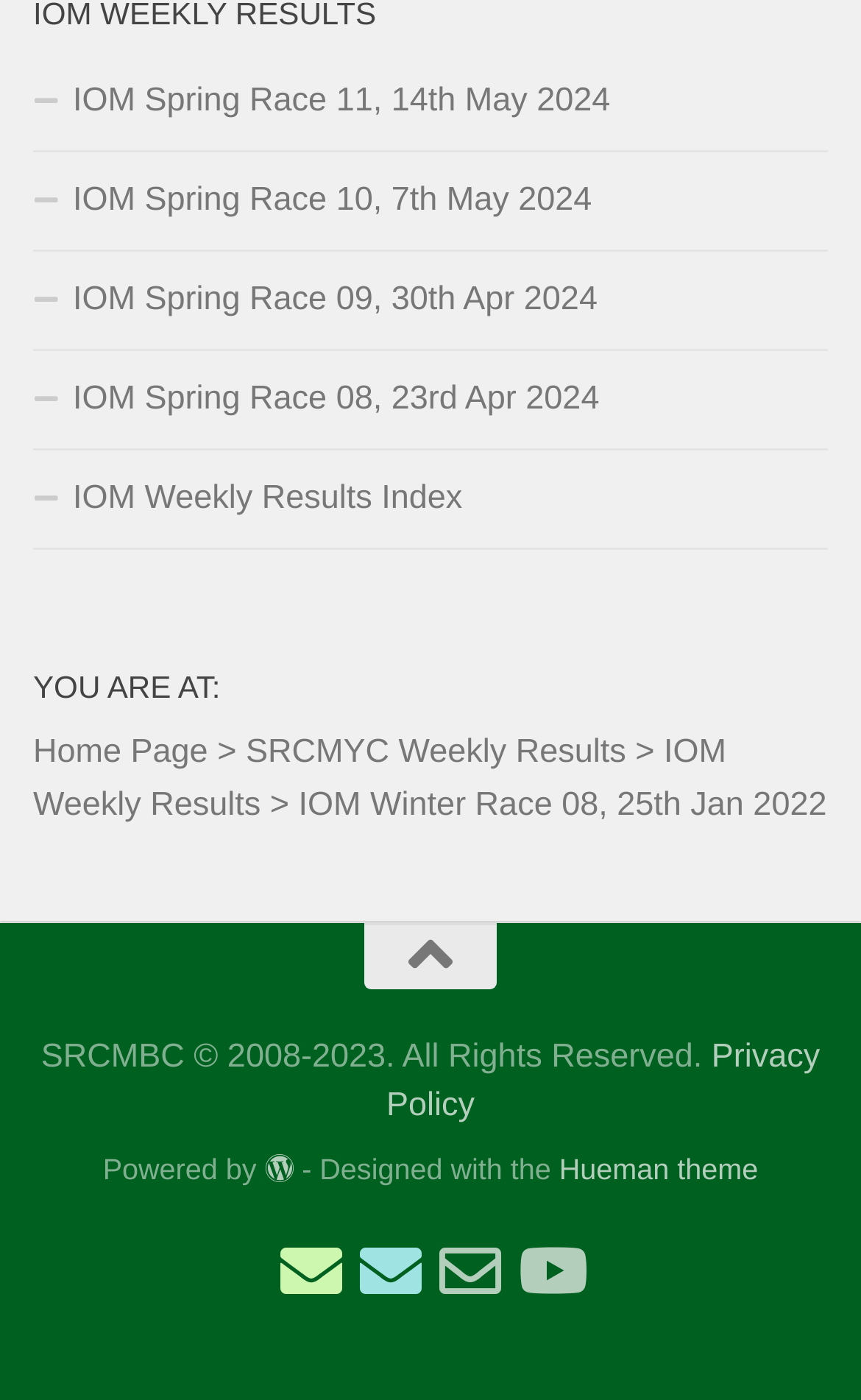Please reply to the following question with a single word or a short phrase:
How many links are there in the footer section?

7